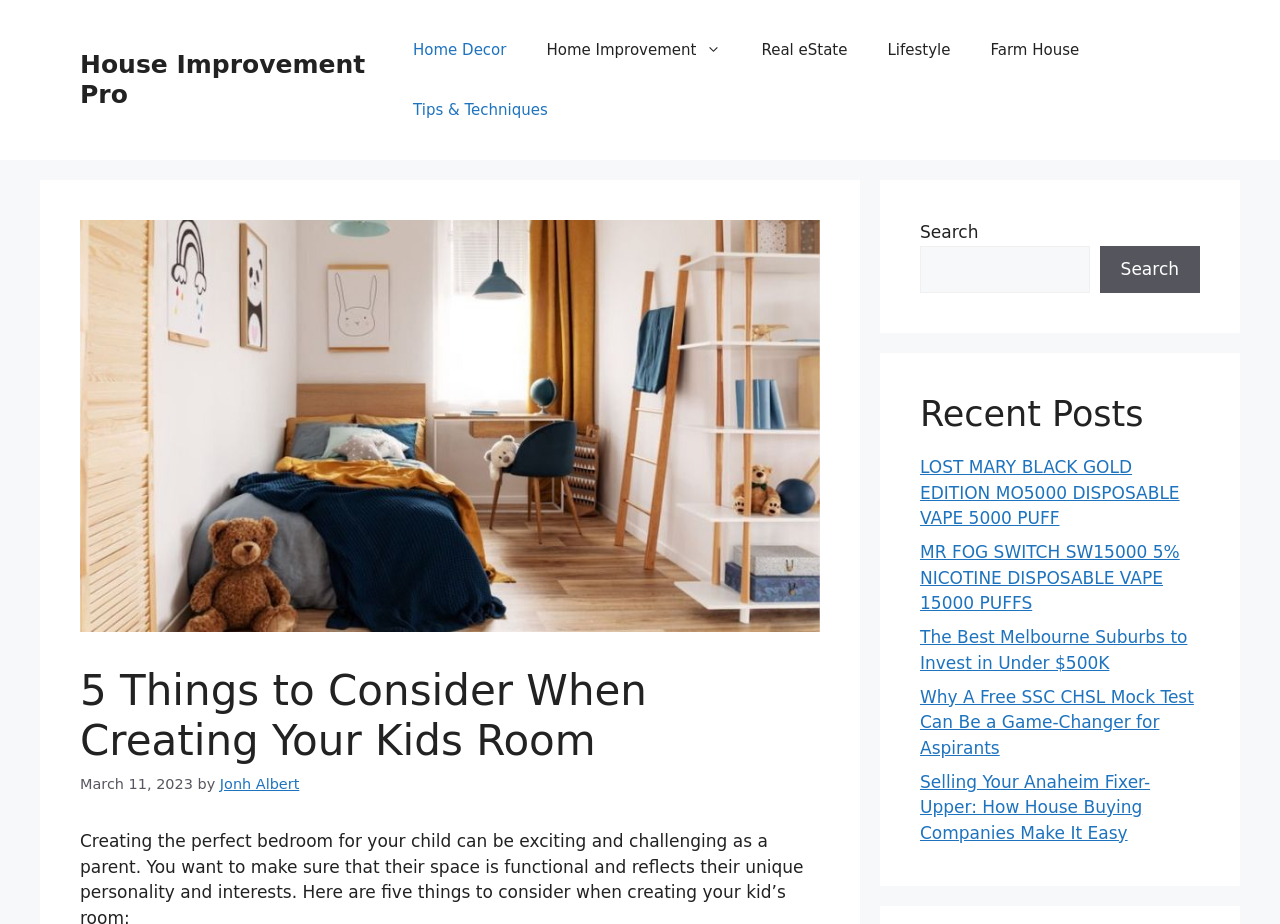Find the main header of the webpage and produce its text content.

5 Things to Consider When Creating Your Kids Room